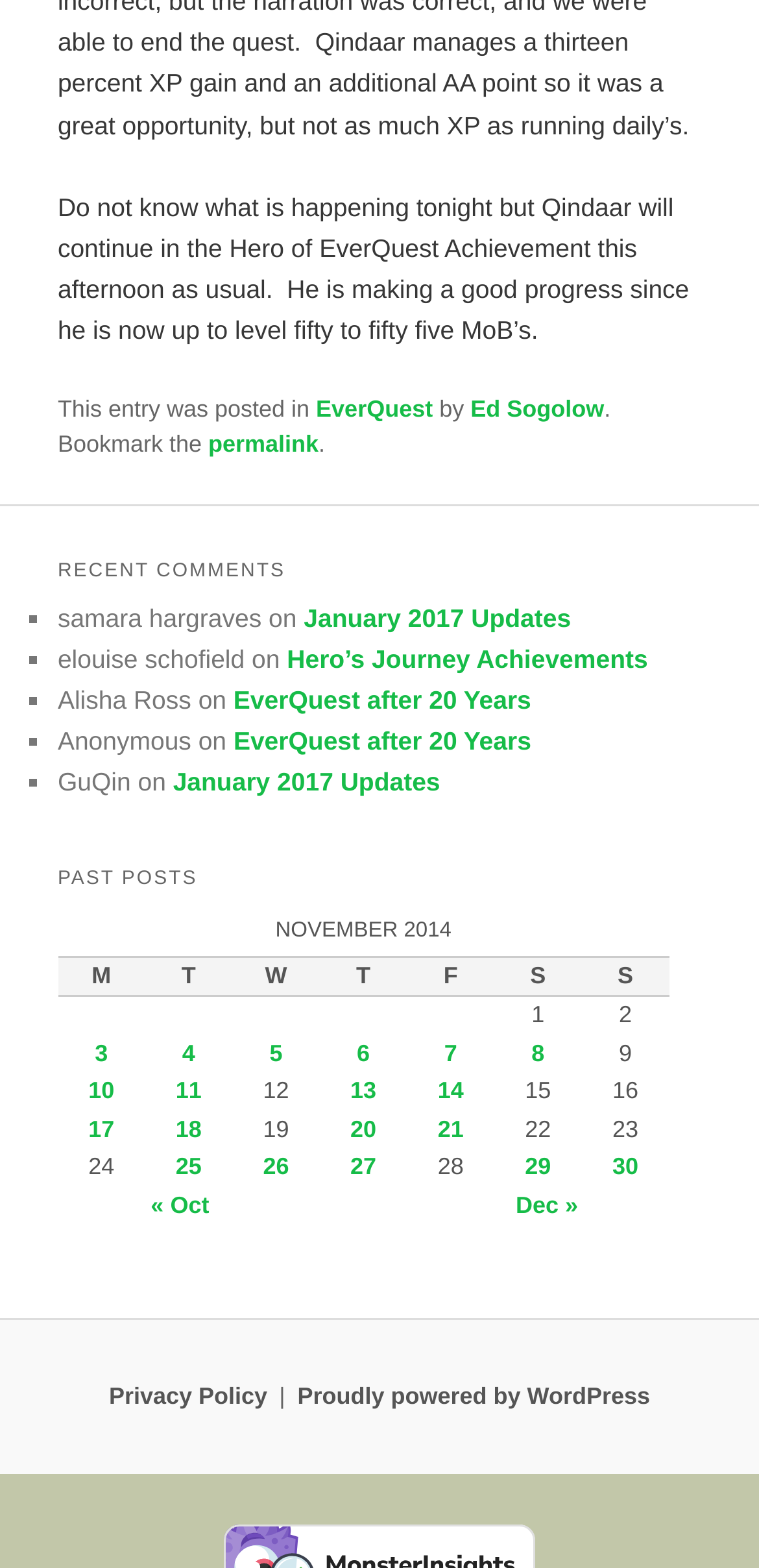Identify the bounding box coordinates of the region that needs to be clicked to carry out this instruction: "read post on November 3, 2014". Provide these coordinates as four float numbers ranging from 0 to 1, i.e., [left, top, right, bottom].

[0.125, 0.663, 0.142, 0.68]